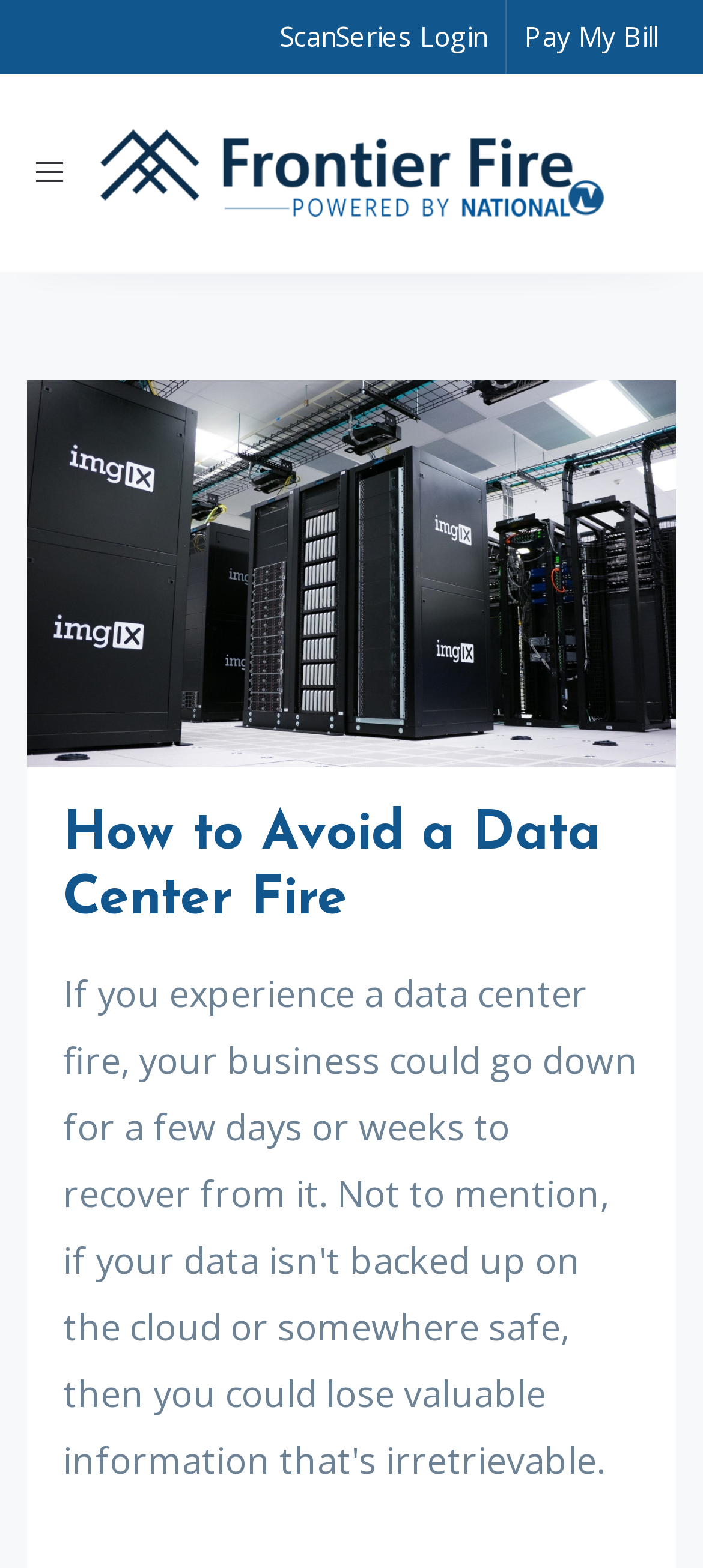Describe all visible elements and their arrangement on the webpage.

The webpage is about "How to Avoid a Data Center Fire" and is provided by Frontier Fire Protection. At the top left, there is a button to toggle navigation. Next to it, there is a link to the Frontier Fire Protection homepage, accompanied by the company's logo. 

On the top right, there are two links: "ScanSeries Login" and "Pay My Bill". 

Below the top section, there is a large image taking up most of the width, depicting a data center fire. 

Underneath the image, there is a heading that reads "How to Avoid a Data Center Fire", which is also a clickable link.